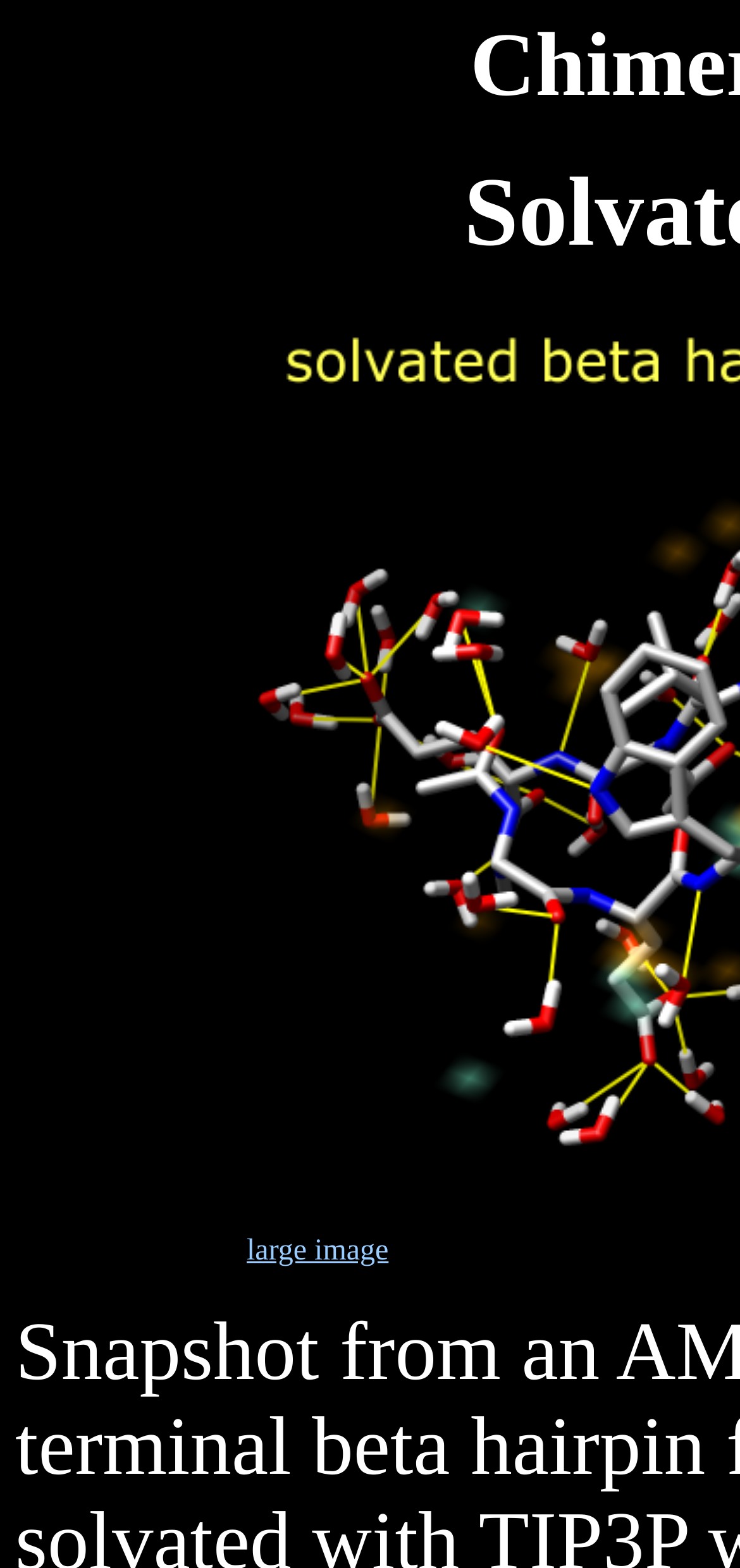From the element description large image, predict the bounding box coordinates of the UI element. The coordinates must be specified in the format (top-left x, top-left y, bottom-right x, bottom-right y) and should be within the 0 to 1 range.

[0.333, 0.787, 0.525, 0.808]